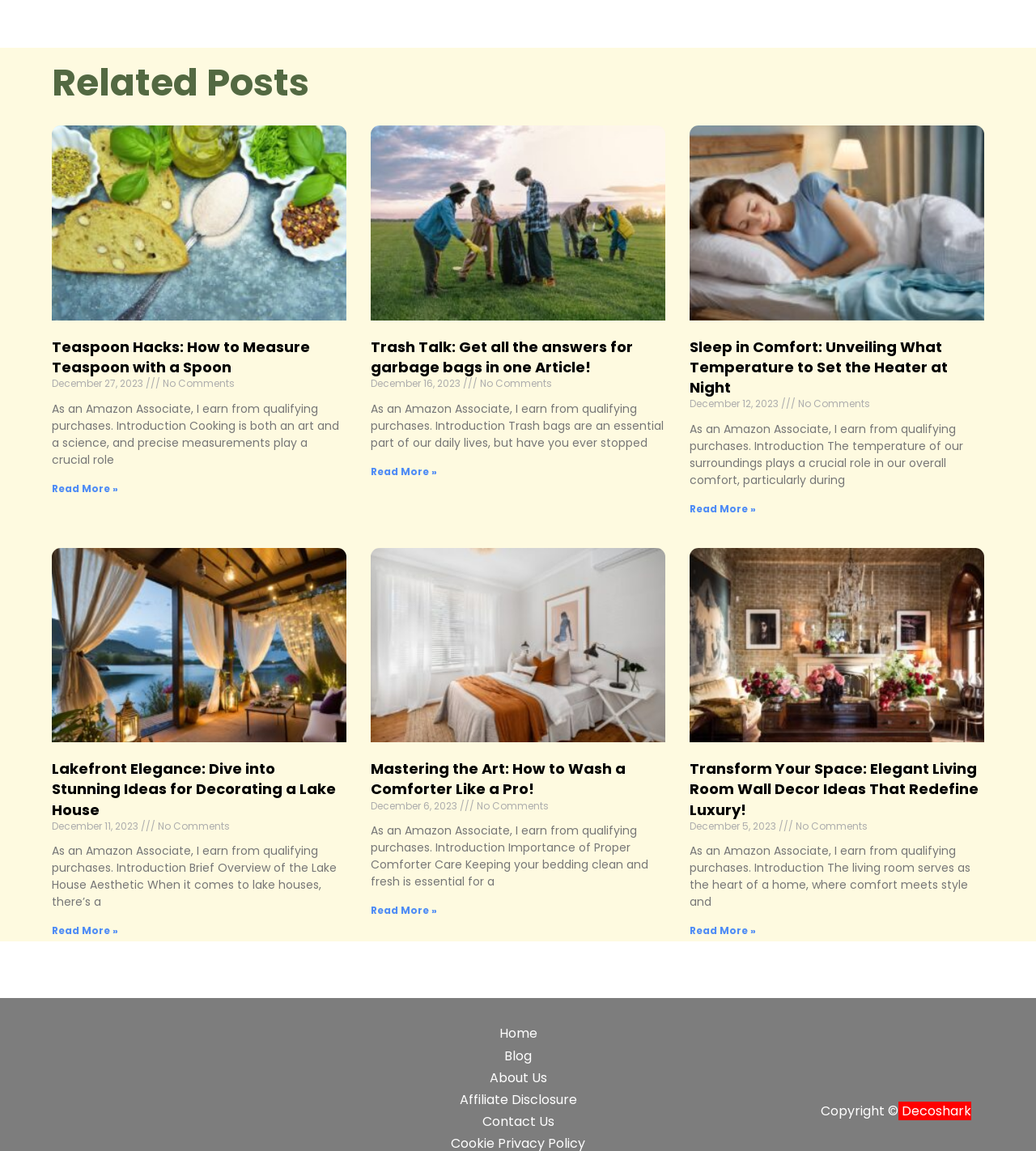Pinpoint the bounding box coordinates of the element that must be clicked to accomplish the following instruction: "Explore 'Sleep in Comfort: Unveiling What Temperature to Set the Heater at Night'". The coordinates should be in the format of four float numbers between 0 and 1, i.e., [left, top, right, bottom].

[0.666, 0.292, 0.915, 0.345]